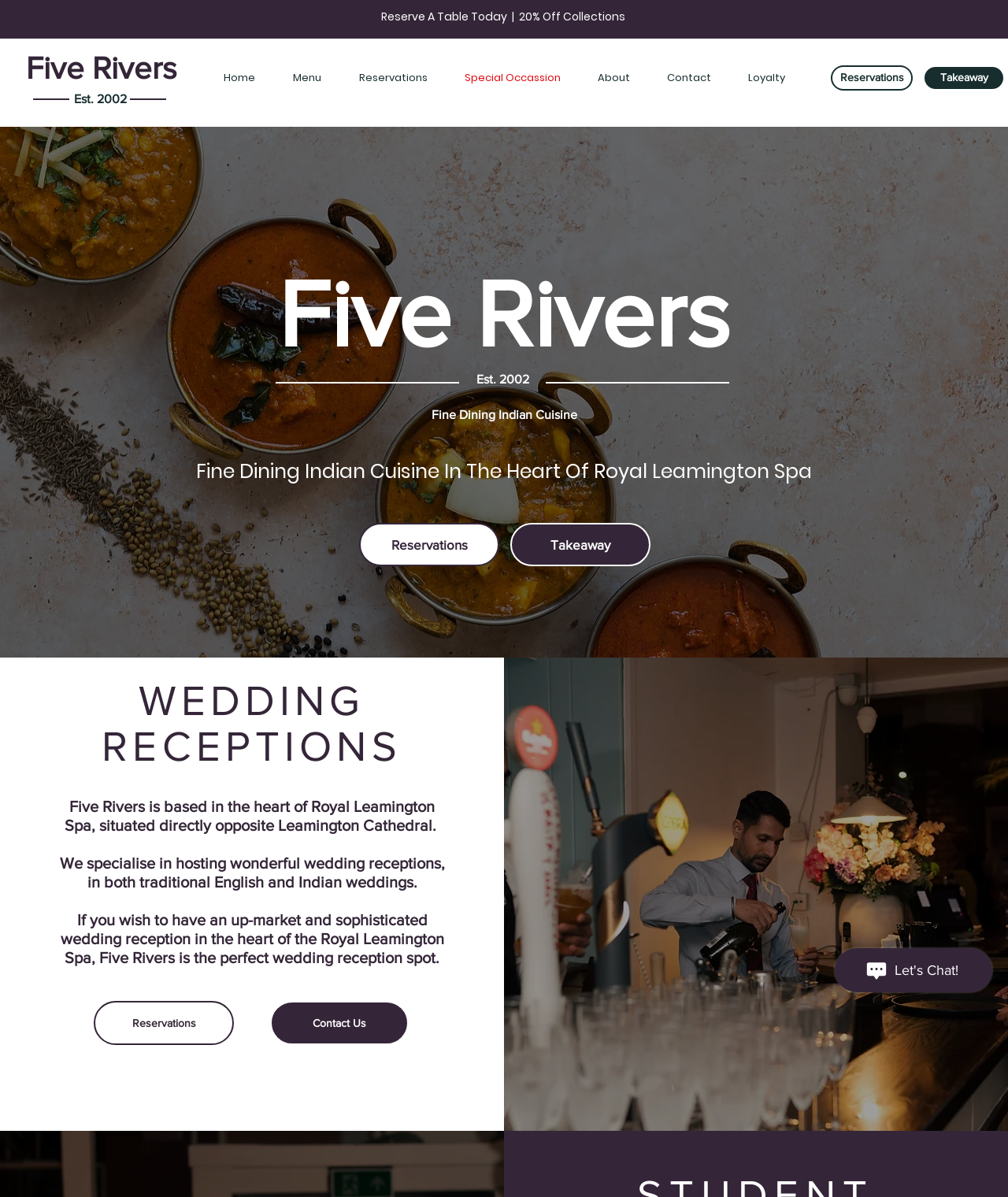Kindly determine the bounding box coordinates of the area that needs to be clicked to fulfill this instruction: "View the 'Wedding Receptions' section".

[0.0, 0.549, 1.0, 0.563]